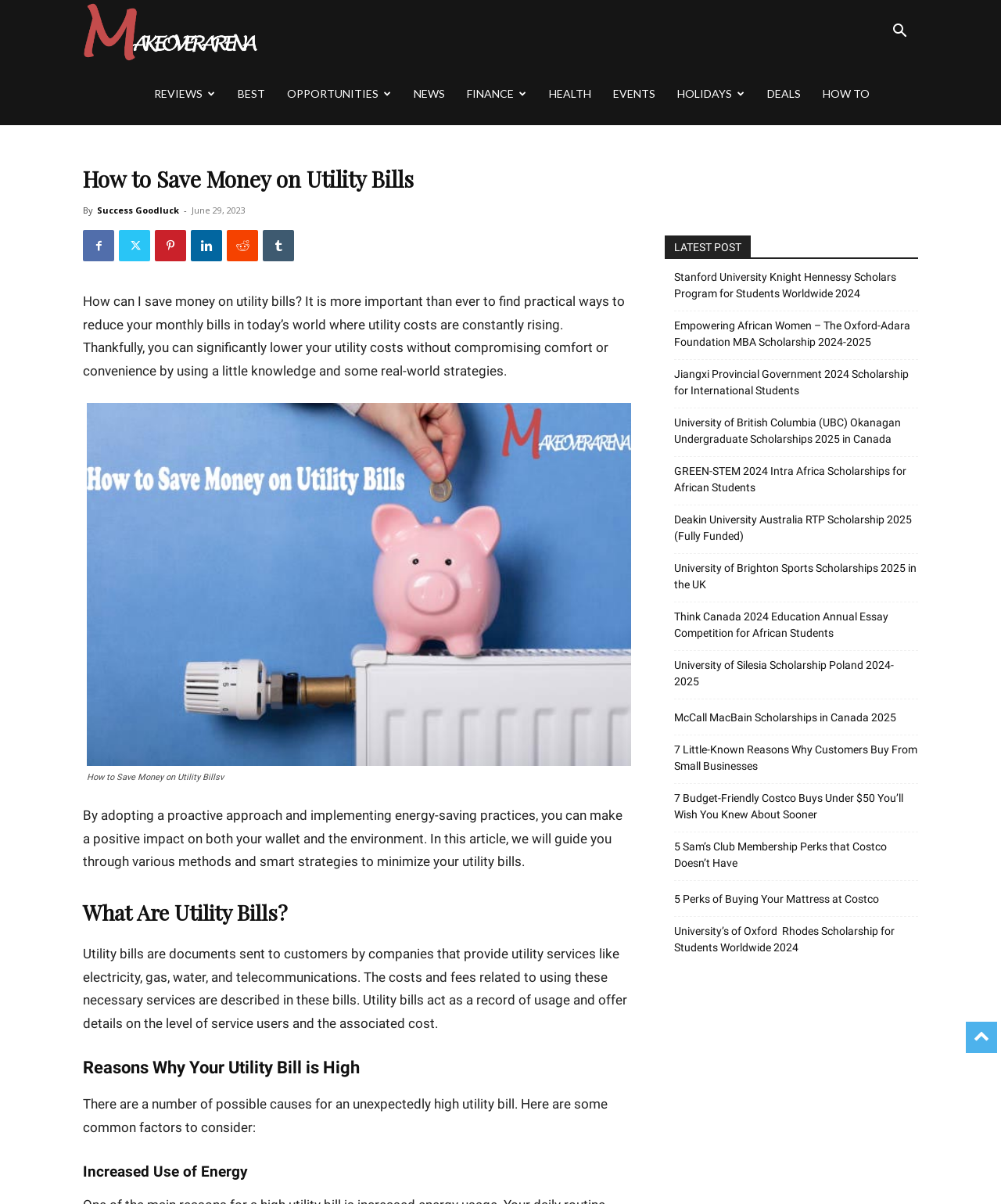Please identify the bounding box coordinates of the area that needs to be clicked to follow this instruction: "Search for something".

[0.88, 0.021, 0.917, 0.033]